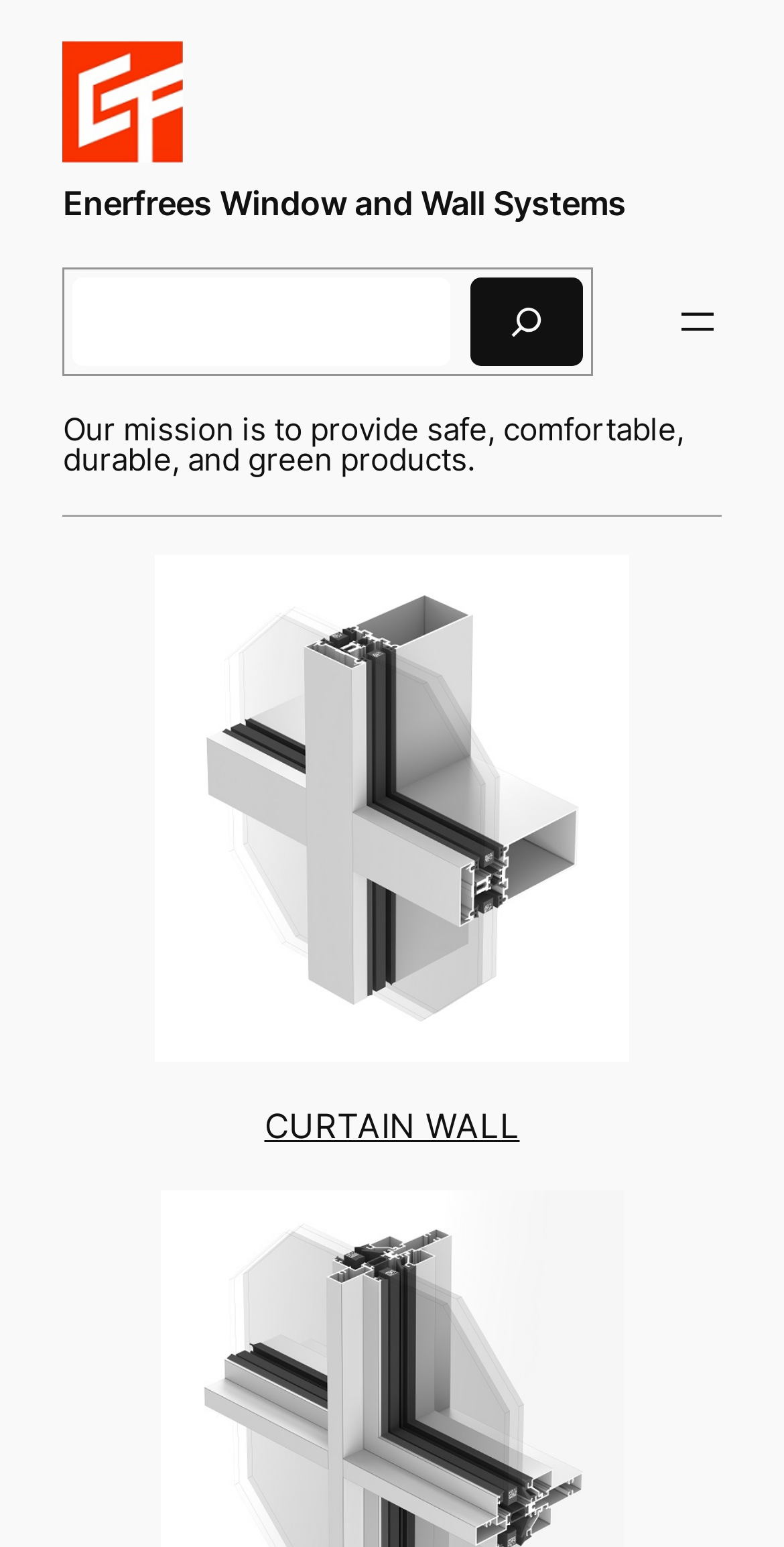What is the company's mission?
Refer to the screenshot and respond with a concise word or phrase.

Provide safe, comfortable, durable, and green products